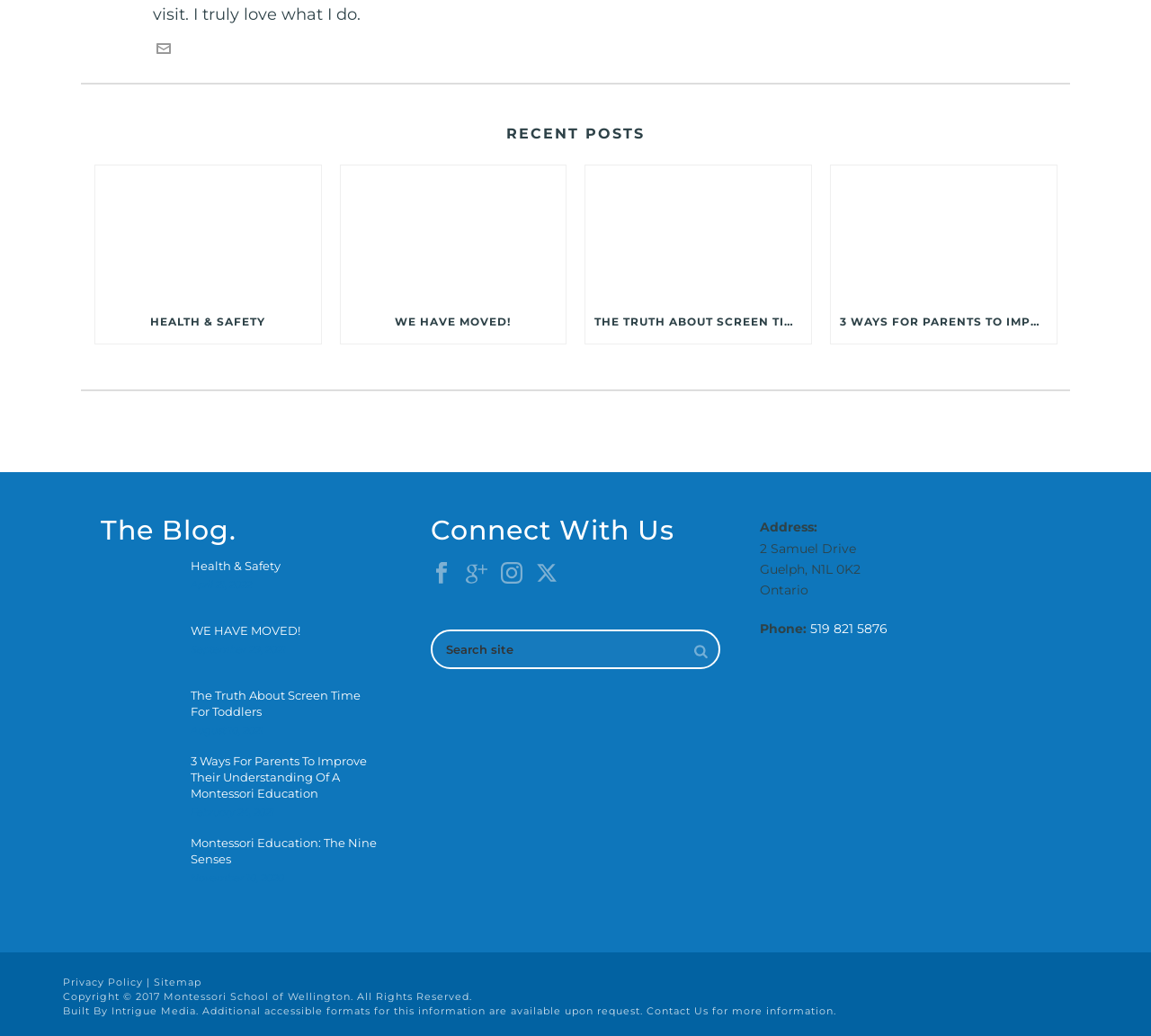Can you find the bounding box coordinates of the area I should click to execute the following instruction: "Search site"?

[0.374, 0.608, 0.626, 0.646]